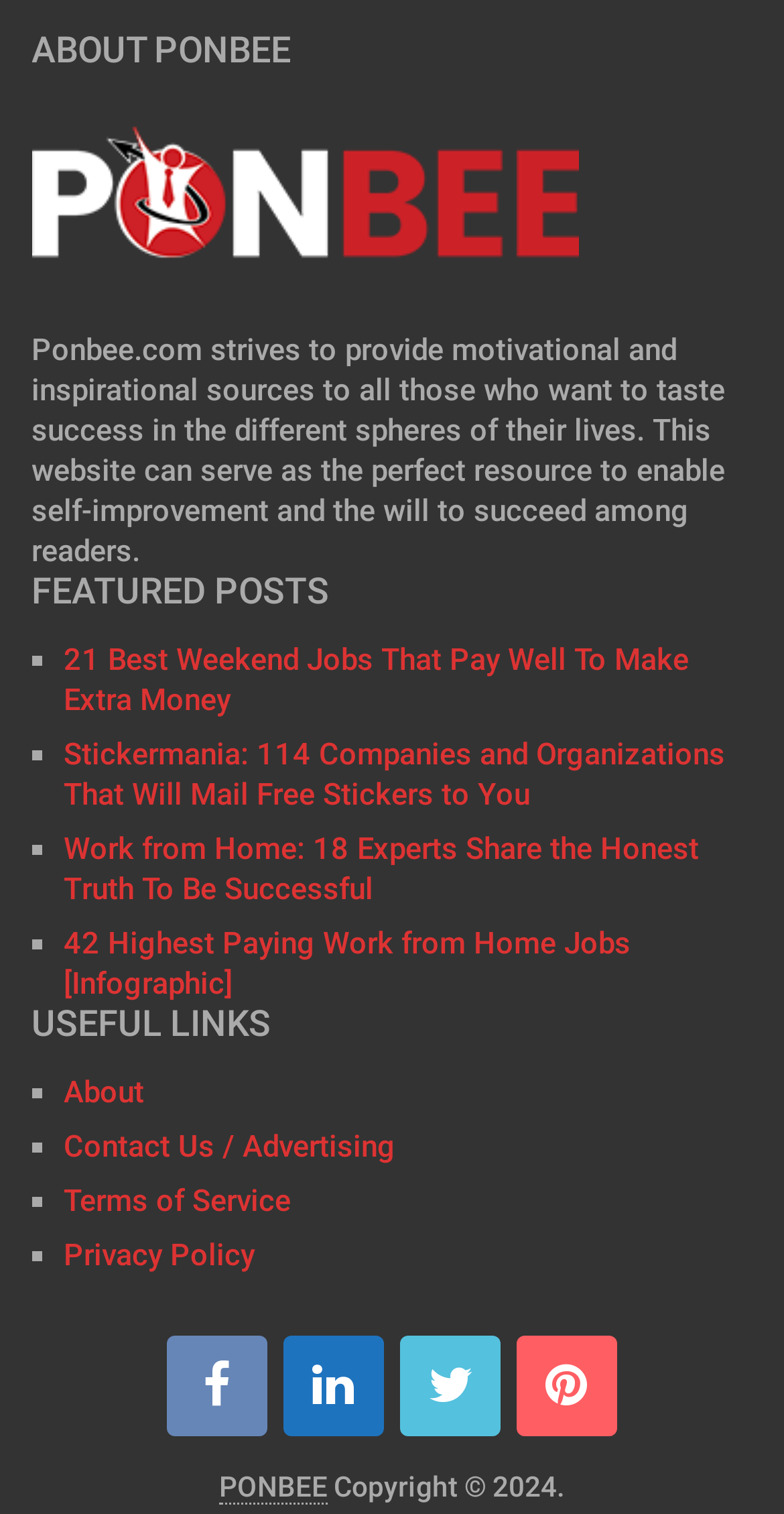What is the copyright year?
Answer the question with a detailed explanation, including all necessary information.

According to the StaticText element at the bottom of the page, the copyright year is 2024.